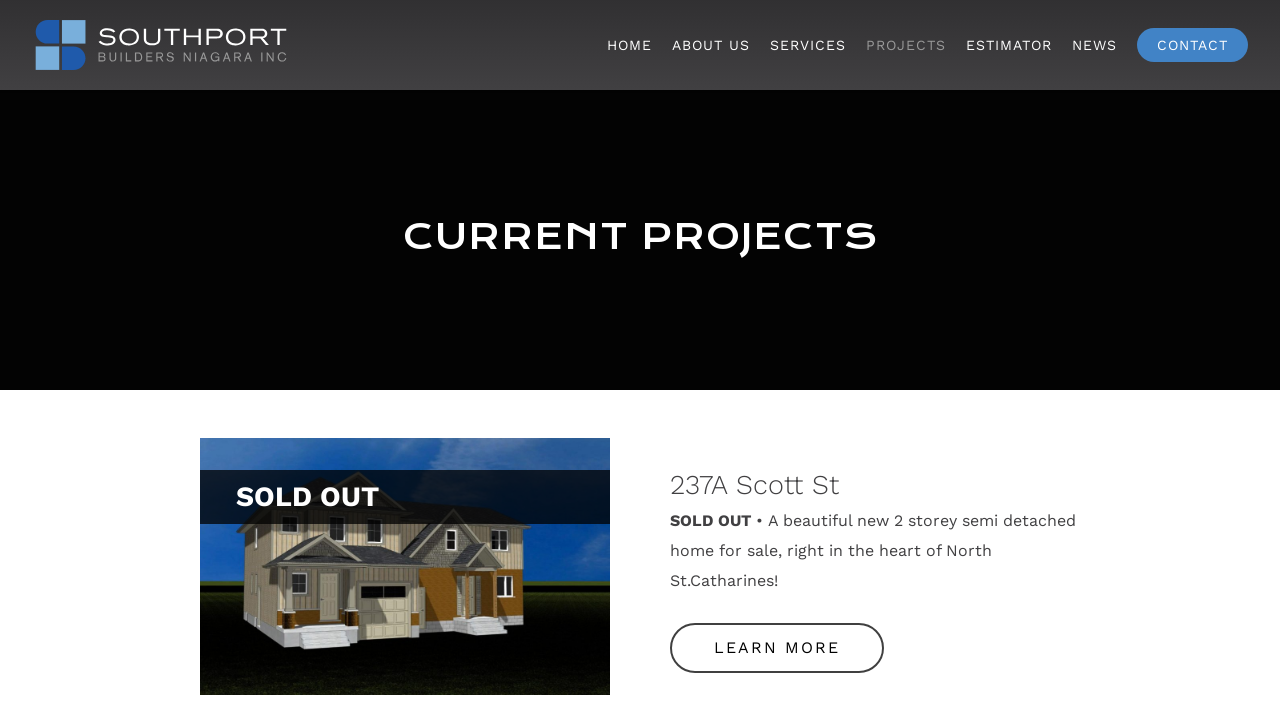Identify the bounding box coordinates for the element you need to click to achieve the following task: "check current projects". Provide the bounding box coordinates as four float numbers between 0 and 1, in the form [left, top, right, bottom].

[0.156, 0.31, 0.844, 0.352]